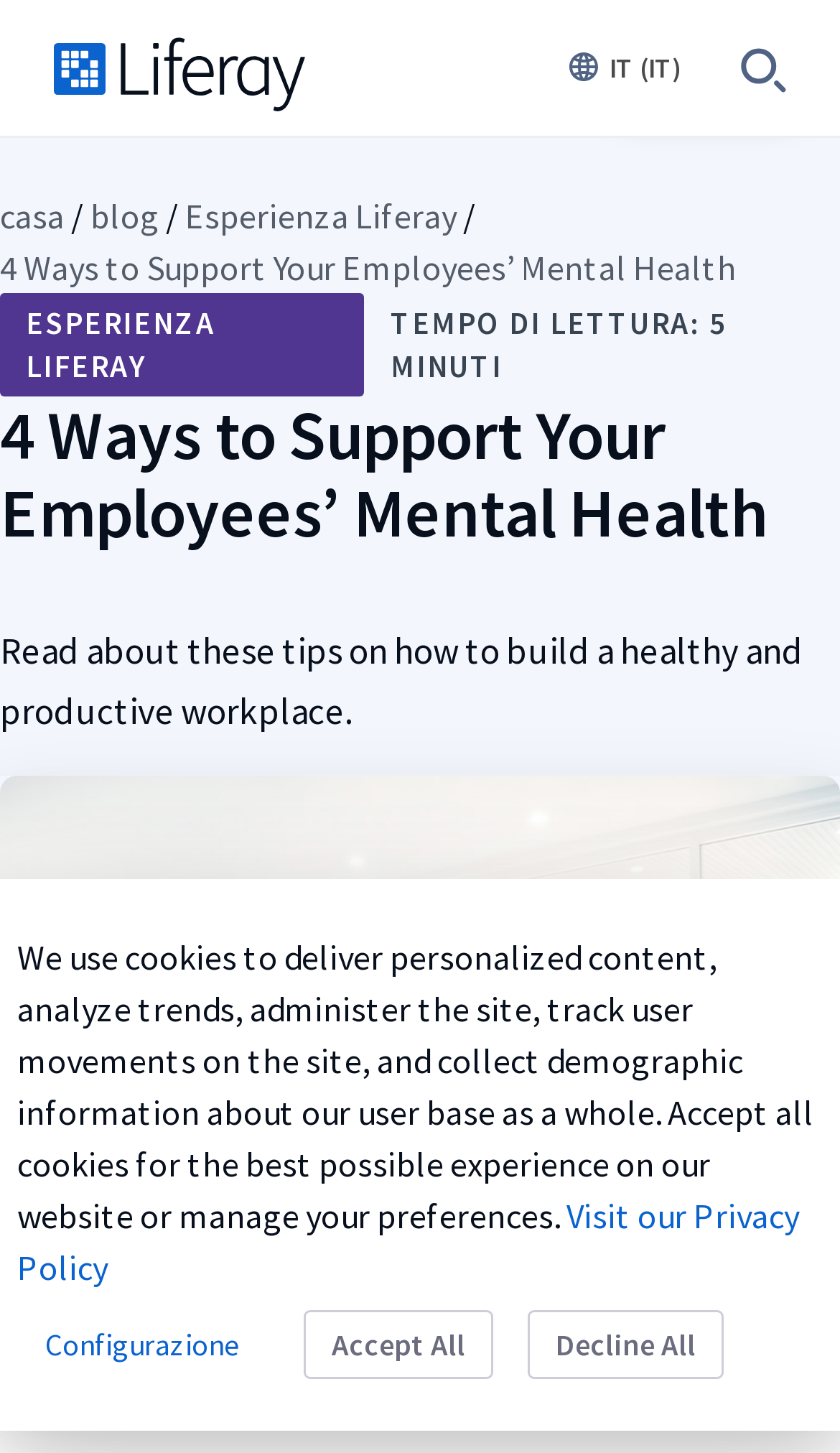Please use the details from the image to answer the following question comprehensively:
What is the purpose of the 'SERVIZI' section?

The 'SERVIZI' section appears to provide access to various services offered by the company, including 'Servizi di sottoscrizione', 'Consulenza', and 'Customer success', which suggest that they are meant to support customers in some way.